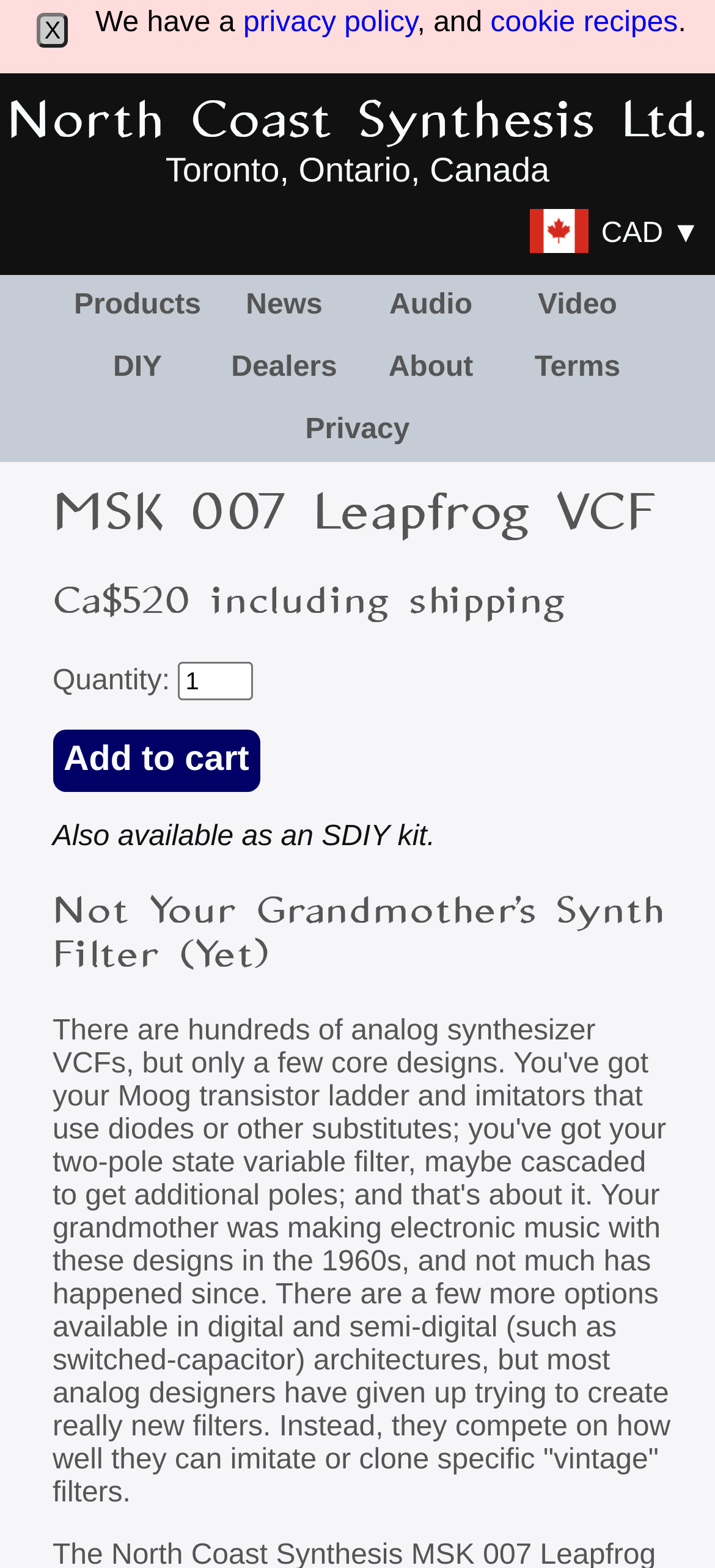Describe the webpage in detail, including text, images, and layout.

This webpage is about the MSK 007 Leapfrog VCF, a Eurorack voltage-controlled low-pass filter. At the top, there is a navigation menu with links to "Products", "News", "Audio", "Video", "DIY", "Dealers", "About", "Terms", and "Privacy". Below the navigation menu, there is a heading with the company name "North Coast Synthesis Ltd." and its location "Toronto, Ontario, Canada". 

On the top right, there is a button with an "X" symbol, and a currency selector with a CAD currency icon and a dropdown menu. 

The main content of the webpage is about the MSK 007 Leapfrog VCF product. There is a heading with the product name and a price tag of "Ca$520 including shipping". Below the price tag, there is a quantity selector with a spin button, and an "Add to cart" button. 

There is also a link to an alternative option, "Also available as an SDIY kit." 

The product description is a long paragraph that explains the design and features of the MSK 007 Leapfrog VCF, comparing it to other analog synthesizer VCFs and highlighting its unique features.